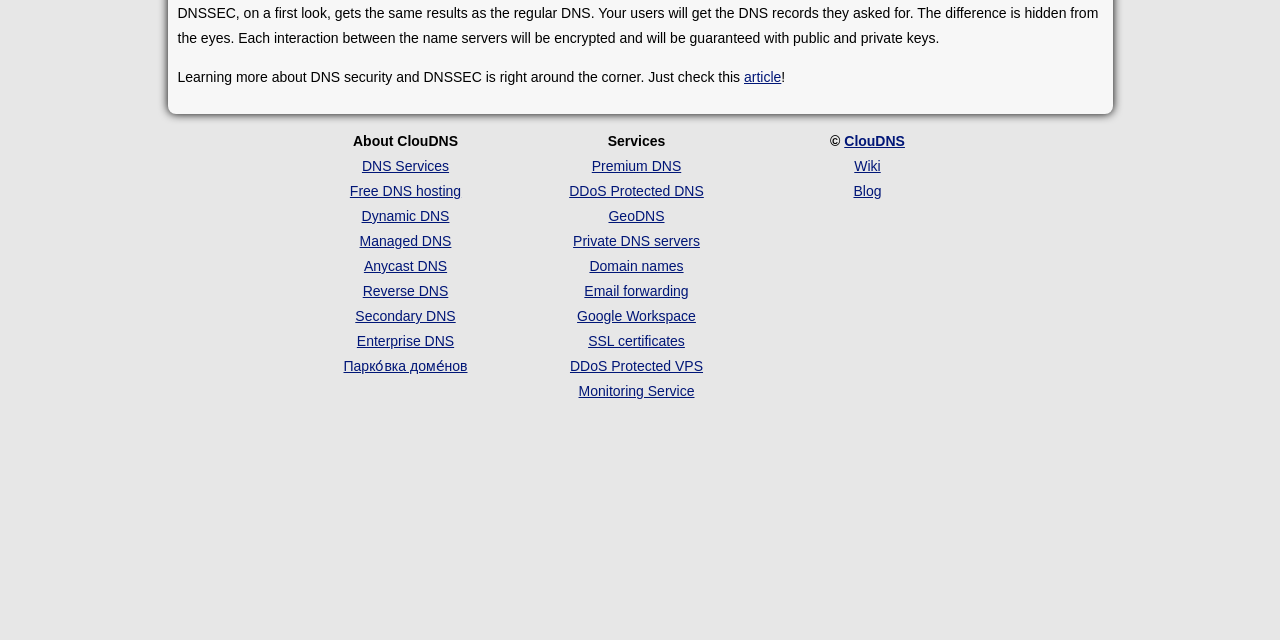Using the format (top-left x, top-left y, bottom-right x, bottom-right y), and given the element description, identify the bounding box coordinates within the screenshot: Free DNS hosting

[0.273, 0.286, 0.36, 0.311]